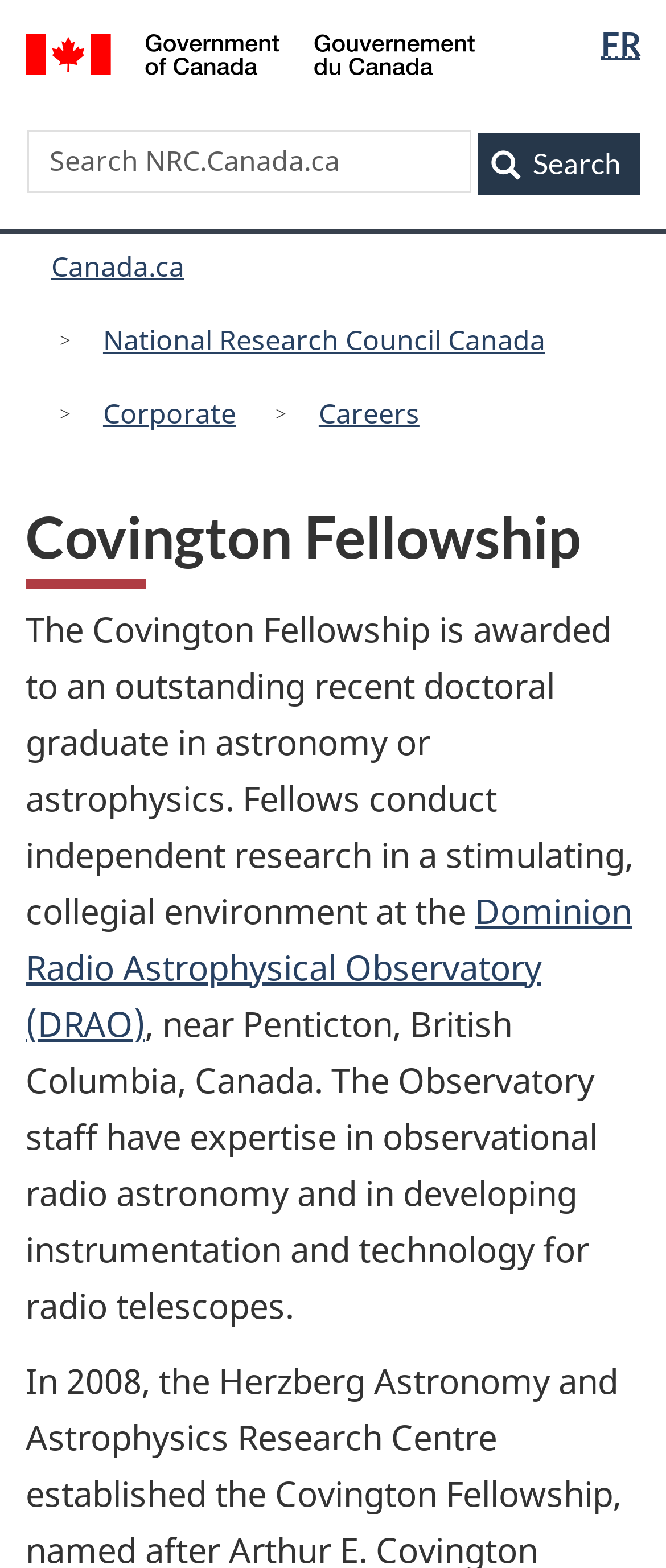Please find the bounding box coordinates of the element's region to be clicked to carry out this instruction: "Send an email to Auburn Pain Specialists".

None